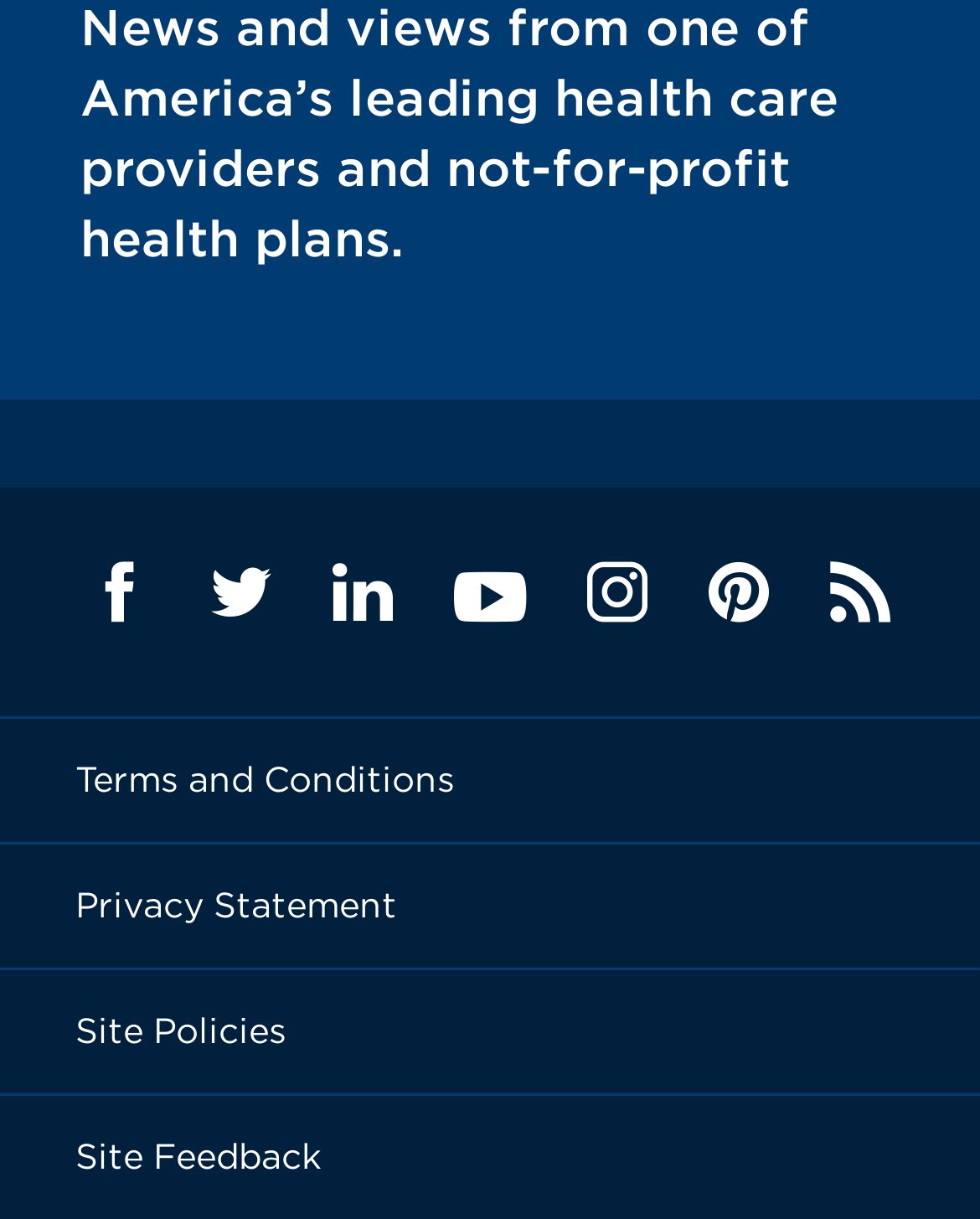How many StaticText elements are there?
Provide a one-word or short-phrase answer based on the image.

5